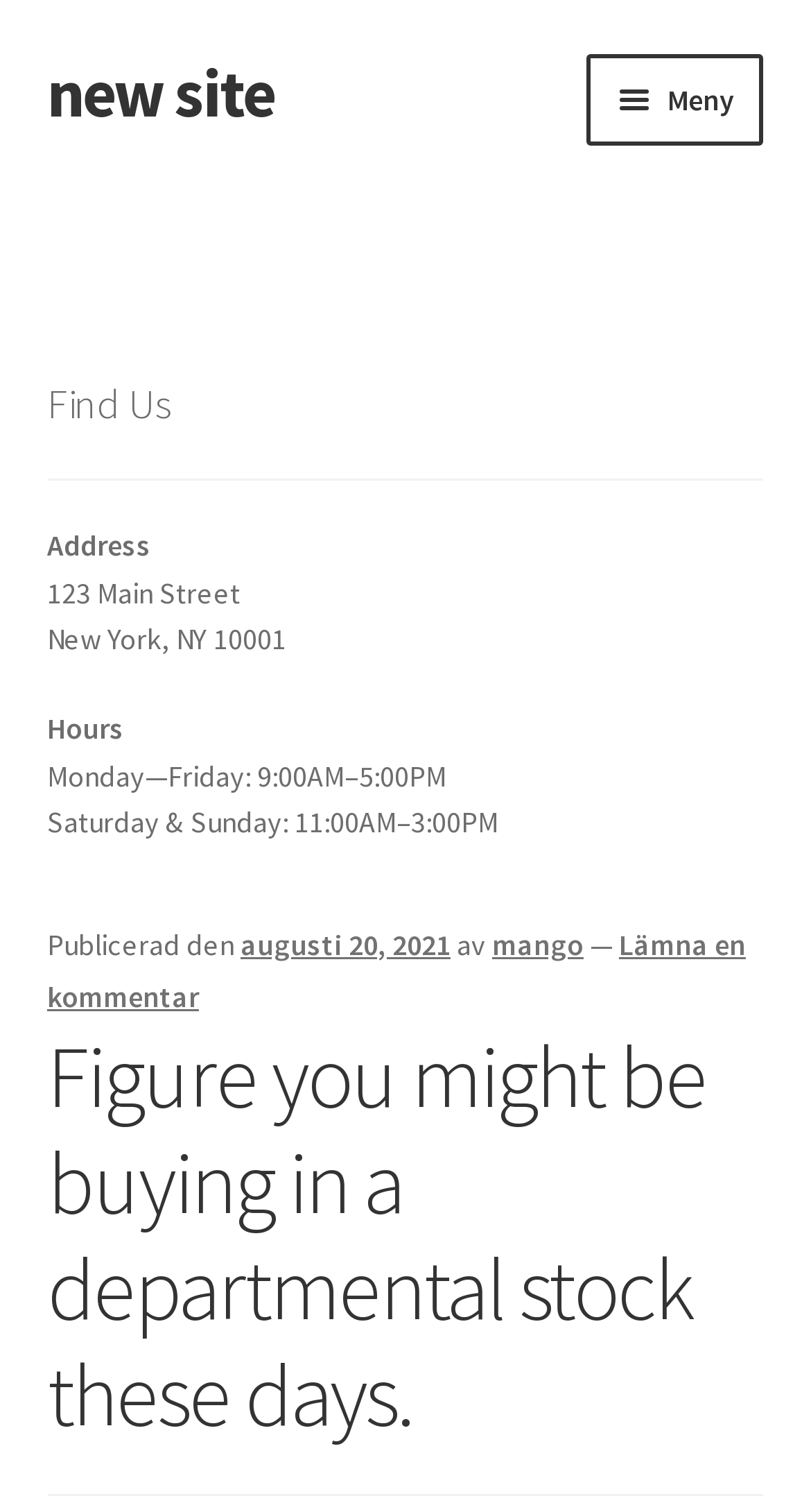Detail the various sections and features present on the webpage.

This webpage appears to be a blog or article page. At the top, there are three links: "Hoppa till navigering", "Hoppa till innehåll", and "new site". Below these links, there is a primary navigation menu with a button labeled "Meny" that controls the site navigation. The navigation menu contains links to various sections of the website, including "Hem", "A homepage section", "About", "Blog", "Contact", and "Sample Page".

On the left side of the page, there is a complementary section that takes up about half of the page's width. Within this section, there are several static text elements, including "Find Us", "Address", "123 Main Street", "New York, NY 10001", "Hours", "Monday—Friday: 9:00AM–5:00PM", and "Saturday & Sunday: 11:00AM–3:00PM". These elements appear to be providing contact information and business hours.

Below the contact information, there is a header element that contains a publication date, "augusti 20, 2021", and the author's name, "mango". There is also a link to leave a comment, "Lämna en kommentar".

The main content of the page is a heading that reads "Figure you might be buying in a departmental stock these days.", which is likely the title of the article or blog post.